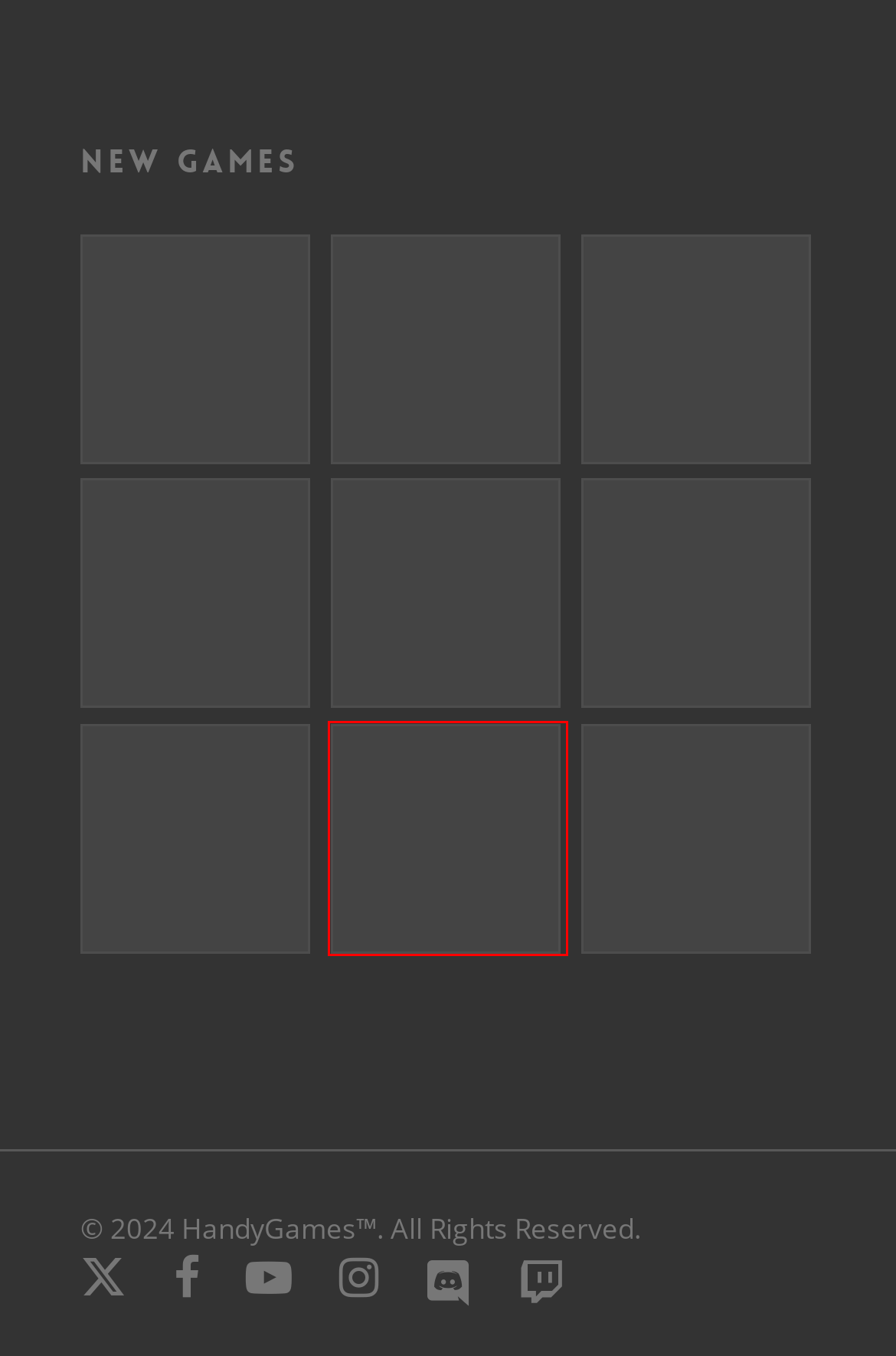Look at the given screenshot of a webpage with a red rectangle bounding box around a UI element. Pick the description that best matches the new webpage after clicking the element highlighted. The descriptions are:
A. Are You Smarter than a 5th Grader | co-op quiz game | HandyGames™
B. SpongeBob SquarePants Cosmic Shake | HandyGames™
C. Wreckfest Mobile | Demolition Derby Racing Game | HandyGames™
D. We are Football 2024 | HandyGames™
E. Airhead | Metroidvania Style Puzzle Platformer | HandyGames™
F. Oddsparks | Automation Adventure Game | HandyGames™
G. Lethal Honor | Action-packed Hack & Slay Game | HandyGames™
H. De-Exit | Single-player adventure game | HandyGames™

C